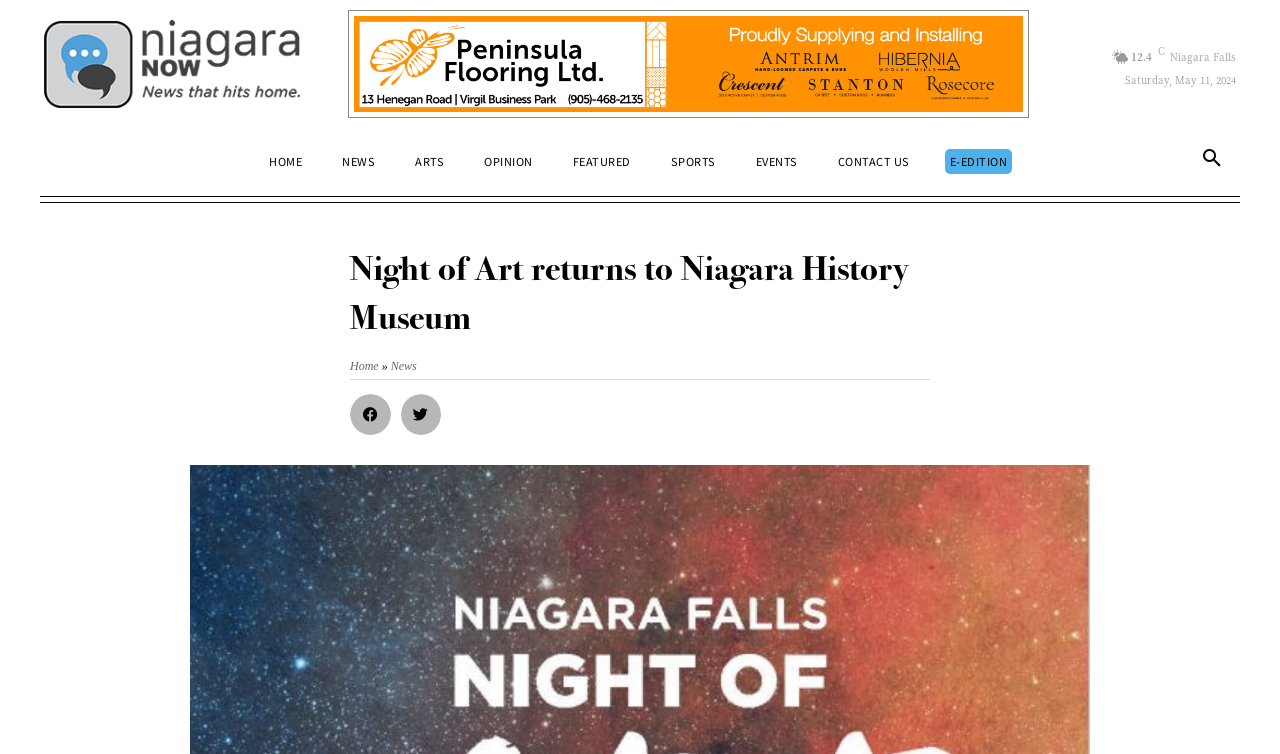Create an elaborate caption for the webpage.

The webpage appears to be a news article or blog post about an event called "Night of Art" returning to the Niagara History Museum. At the top left corner, there is a logo image with a corresponding link. Next to the logo, there is a link to the current date, "Peninsula 06-07-2023". On the top right corner, there are several static text elements displaying weather information, including the temperature "12.4" and the location "Niagara Falls". Below the weather information, there is a static text element showing the date "Saturday, May 11, 2024".

The main navigation menu is located below the logo, with links to various sections such as "HOME", "NEWS", "ARTS", "OPINION", "FEATURED", "SPORTS", "EVENTS", "CONTACT US", and "E-EDITION". These links are arranged horizontally across the page.

The main content of the page is a news article with the title "Night of Art returns to Niagara History Museum". The article is positioned below the navigation menu and takes up a significant portion of the page. There are also links to "Home" and "News" above the article, with a "»" symbol separating them.

On the right side of the article, there are two buttons to share the content on Facebook and Twitter. At the top right corner, there is a search button.